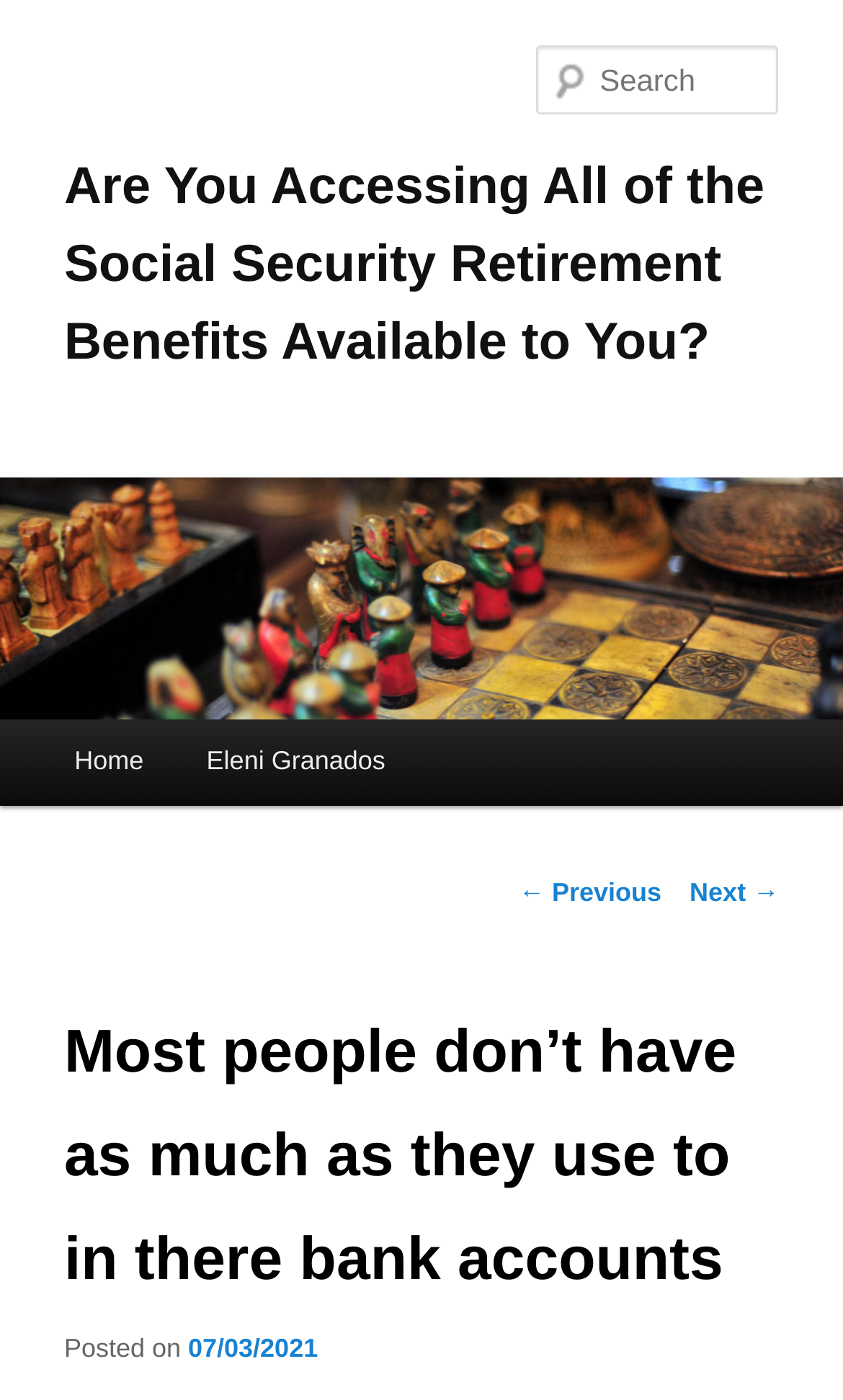What is the date of the current article?
Using the image, provide a concise answer in one word or a short phrase.

07/03/2021